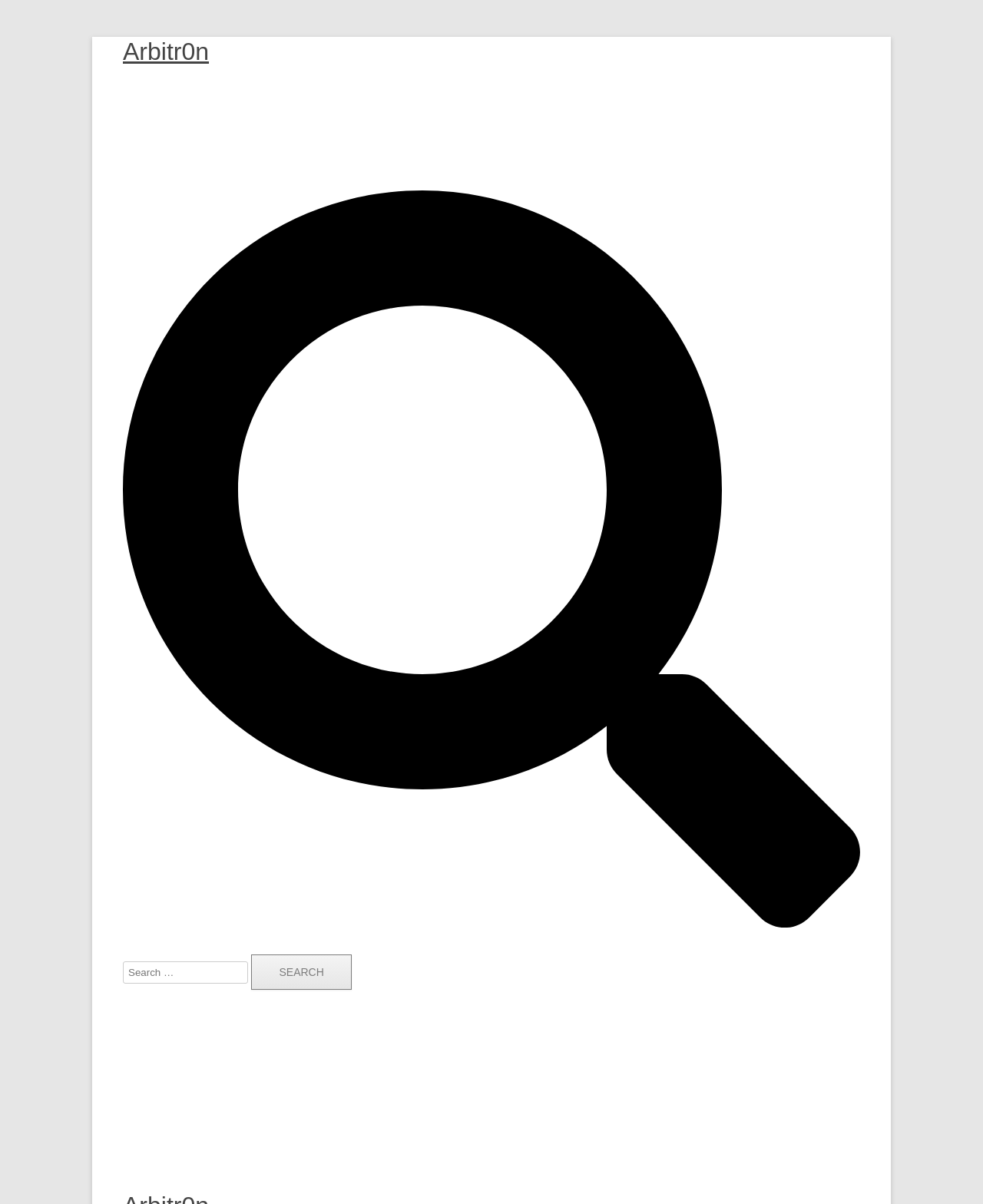Find the bounding box coordinates of the element I should click to carry out the following instruction: "Read the Terms & Conditions".

None